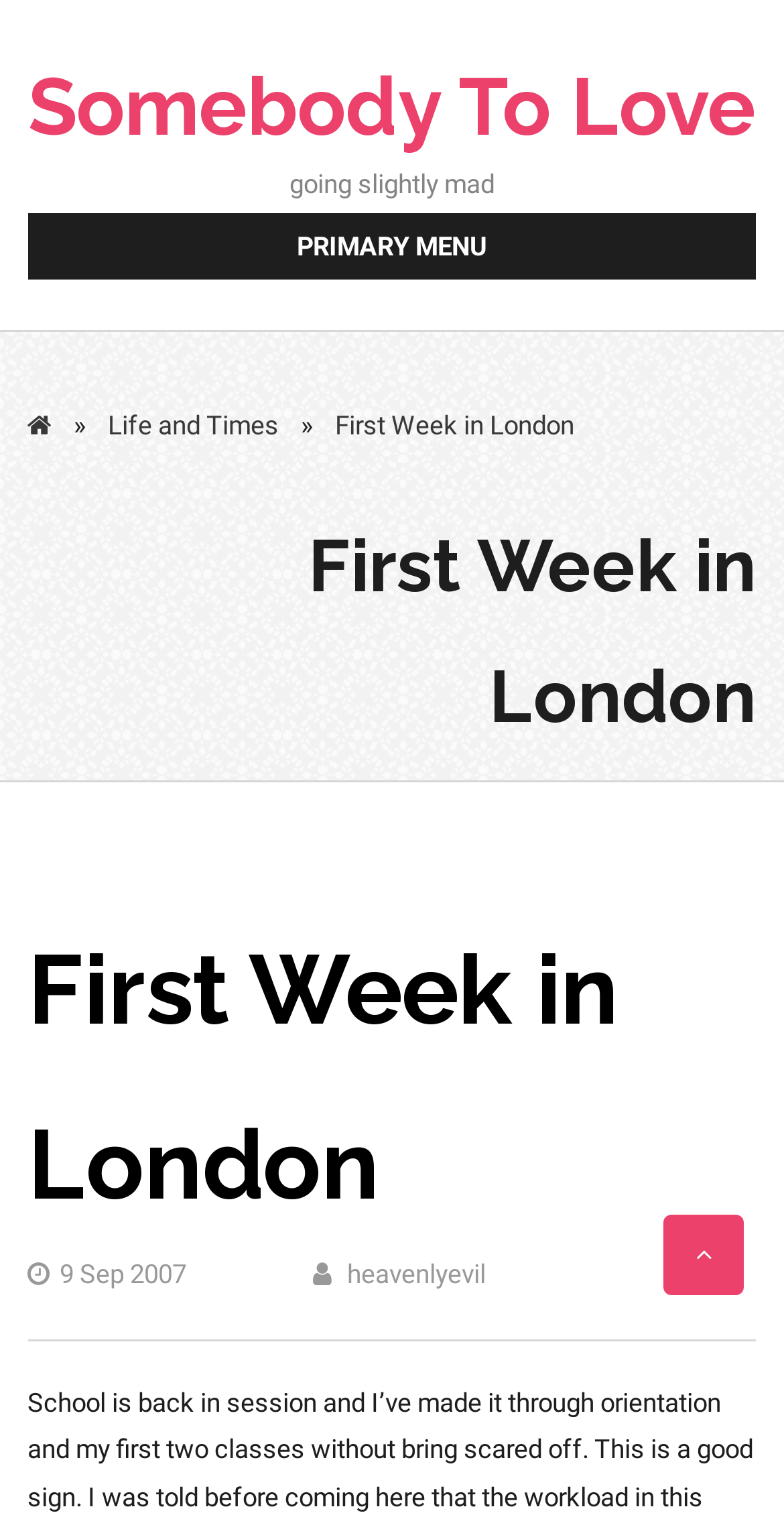Determine the bounding box for the described UI element: "Primary Menu".

[0.035, 0.141, 0.965, 0.185]